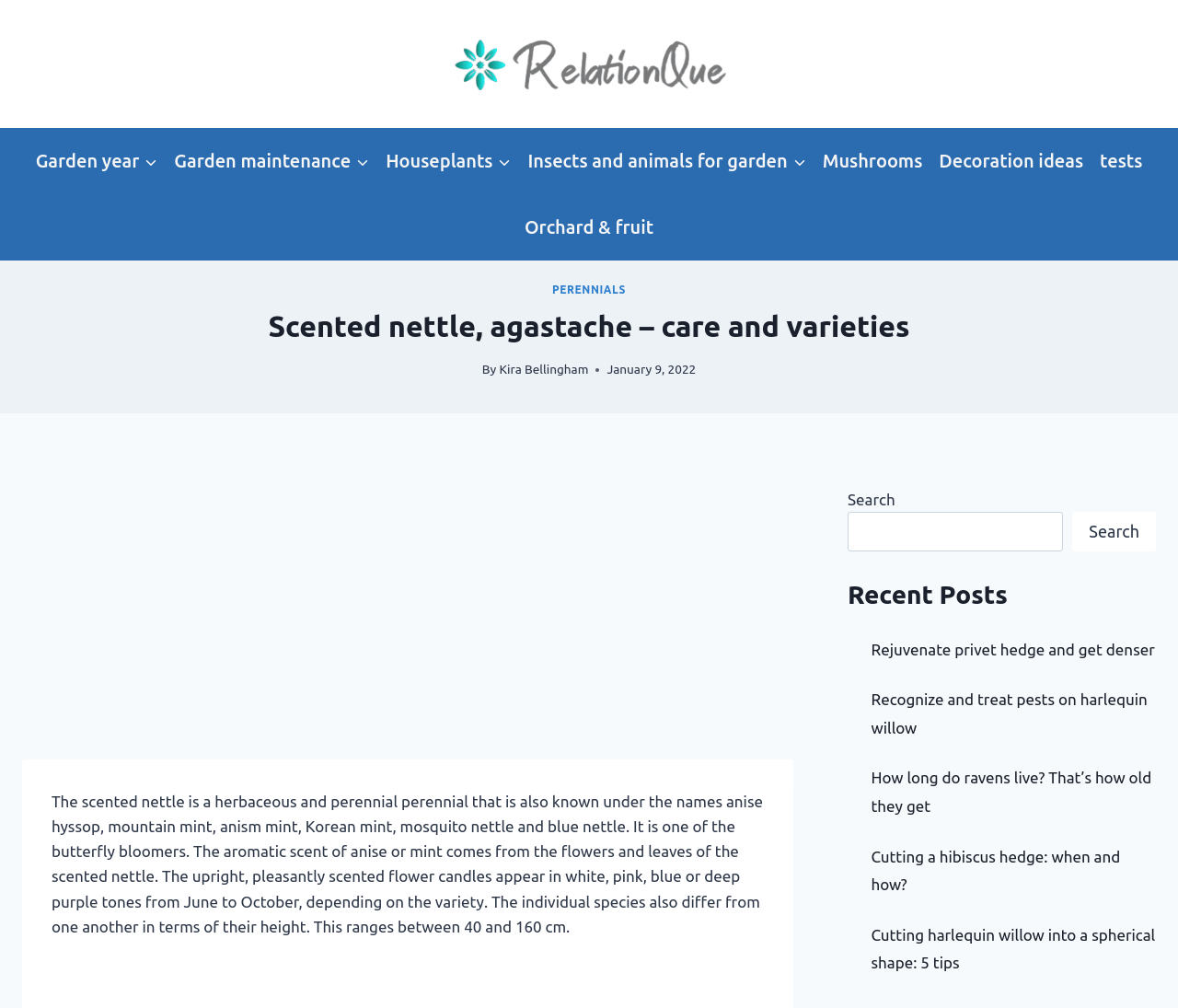Please identify the bounding box coordinates of the area that needs to be clicked to follow this instruction: "Explore recent posts".

[0.72, 0.57, 0.981, 0.609]